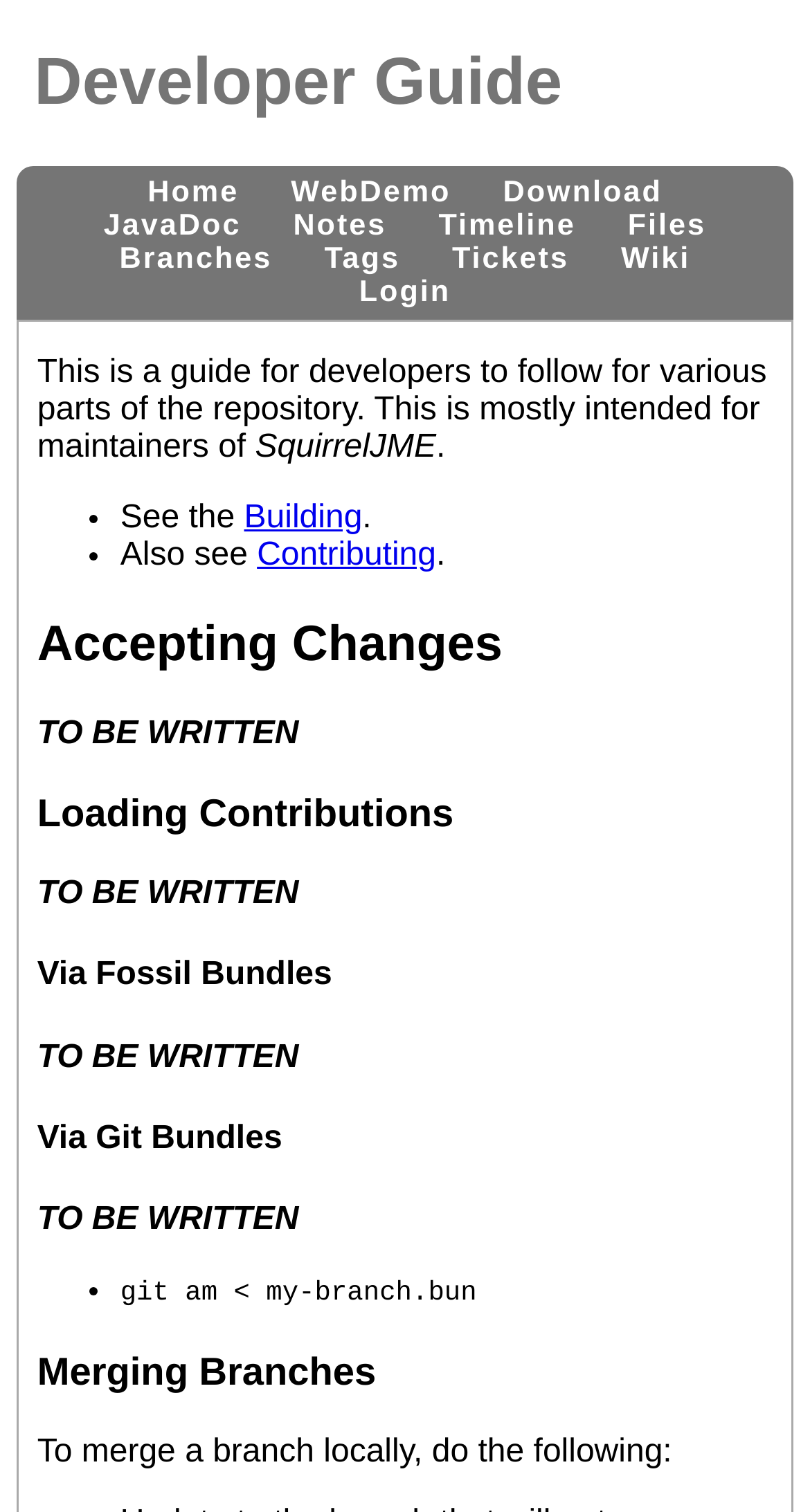Pinpoint the bounding box coordinates of the element to be clicked to execute the instruction: "login".

[0.418, 0.178, 0.582, 0.209]